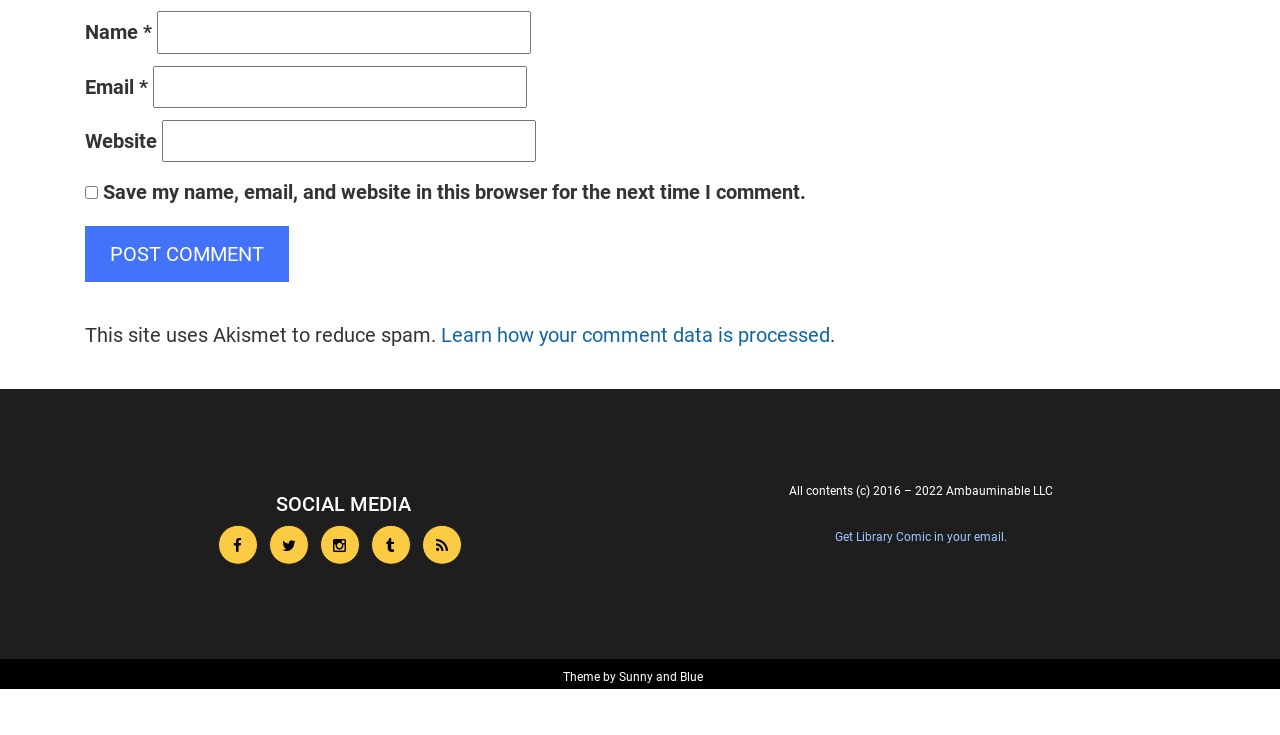Locate the bounding box coordinates of the area that needs to be clicked to fulfill the following instruction: "Visit the facebook page". The coordinates should be in the format of four float numbers between 0 and 1, namely [left, top, right, bottom].

[0.17, 0.734, 0.201, 0.753]